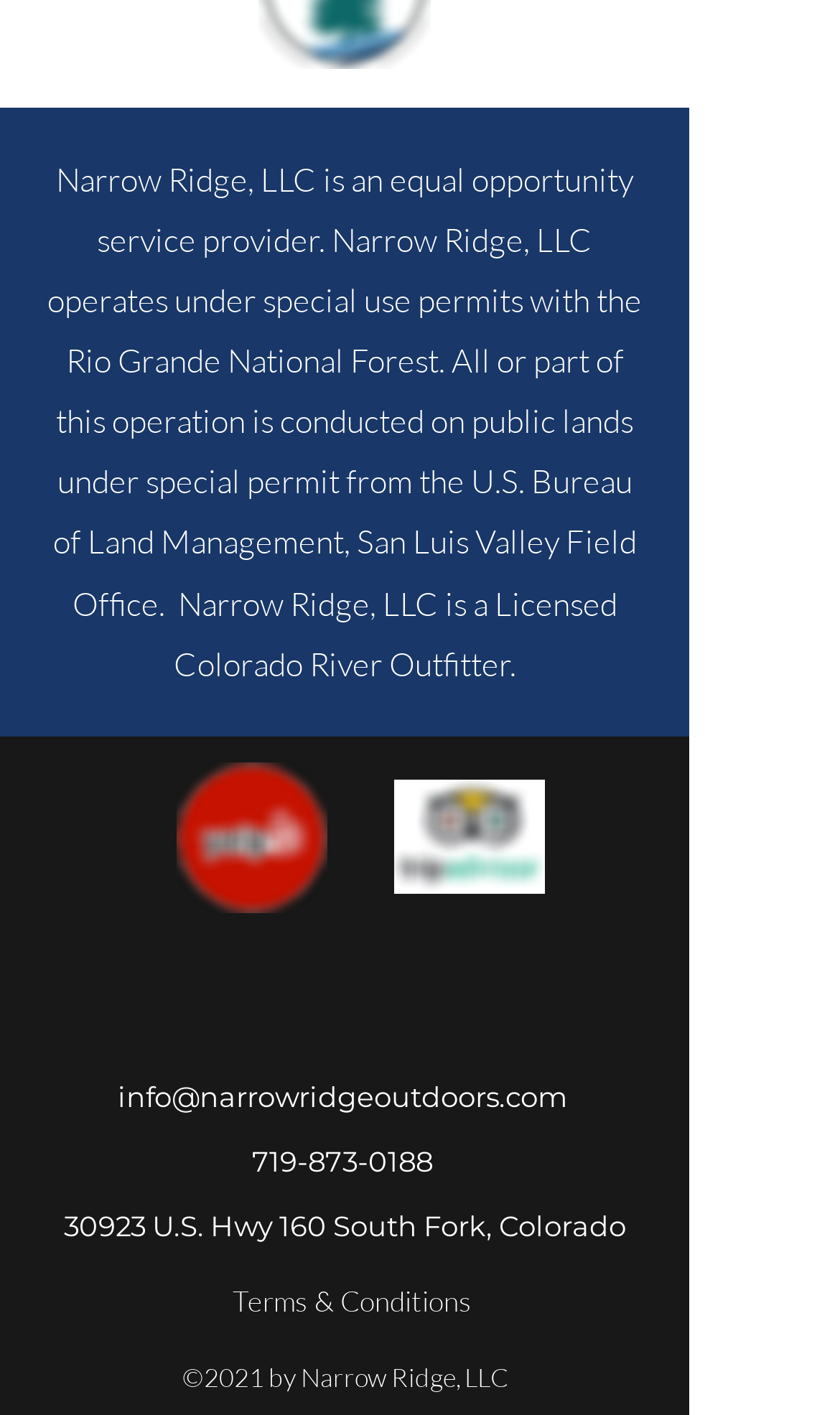What is the year of copyright?
Respond with a short answer, either a single word or a phrase, based on the image.

2021